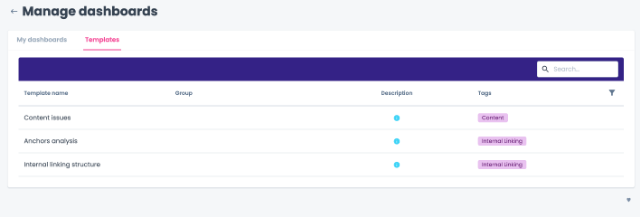What do the colored dots next to each template name represent?
Examine the webpage screenshot and provide an in-depth answer to the question.

The visual indicators, represented by colored dots, next to each template name possibly indicate the status or completeness of each template, providing users with additional information about the templates.